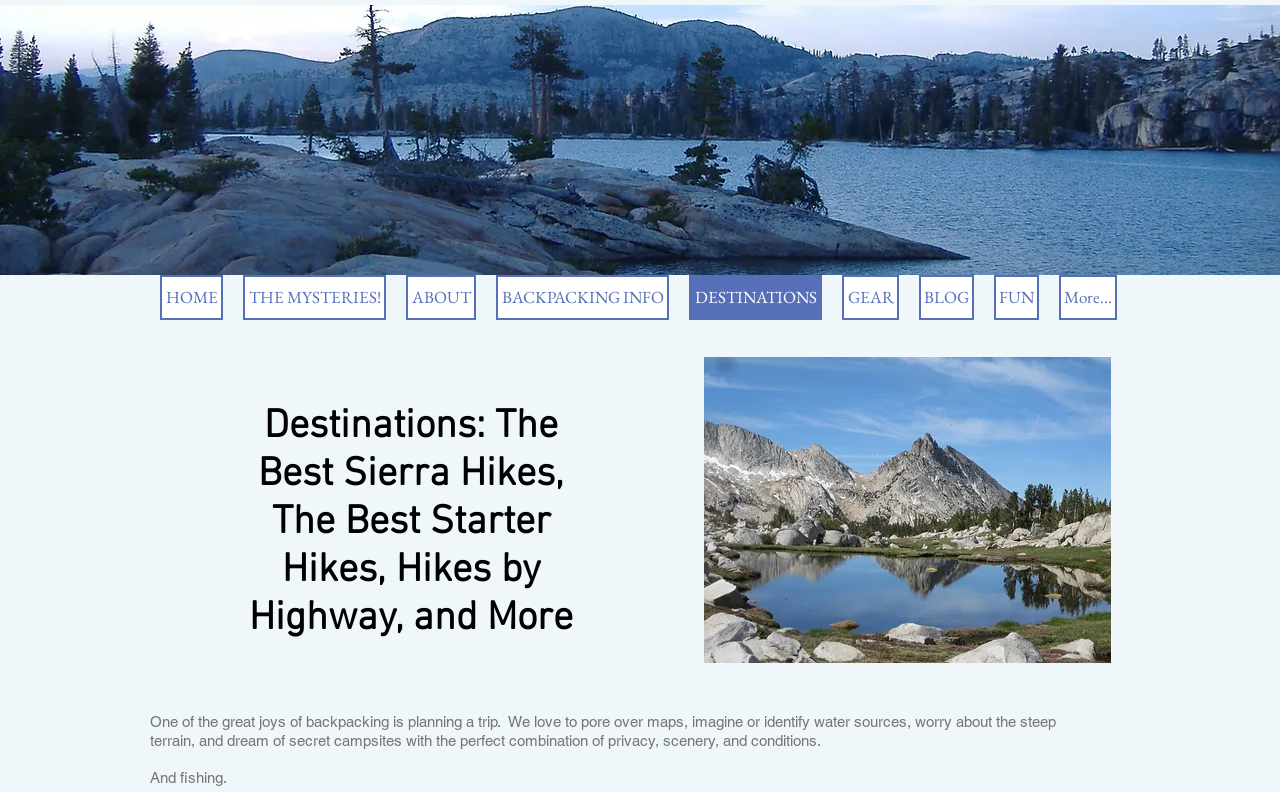How many navigation links are there?
Please answer the question with a detailed and comprehensive explanation.

I counted the number of links in the navigation section, which includes 'HOME', 'THE MYSTERIES!', 'ABOUT', 'BACKPACKING INFO', 'DESTINATIONS', 'GEAR', 'BLOG', 'FUN', and 'More...'. There are 9 links in total.